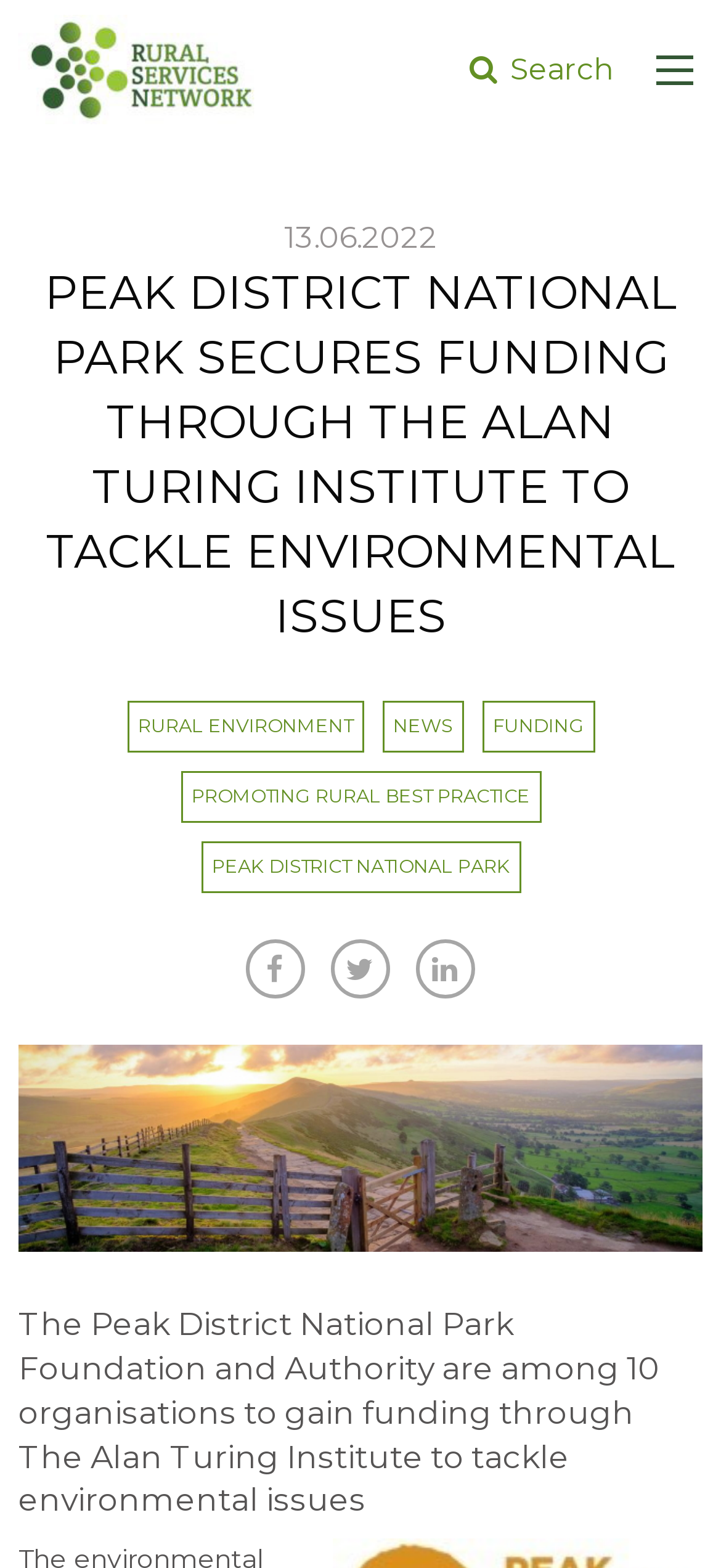Locate the bounding box coordinates of the clickable area needed to fulfill the instruction: "Click on the Rural Services Network link".

[0.0, 0.032, 0.423, 0.055]